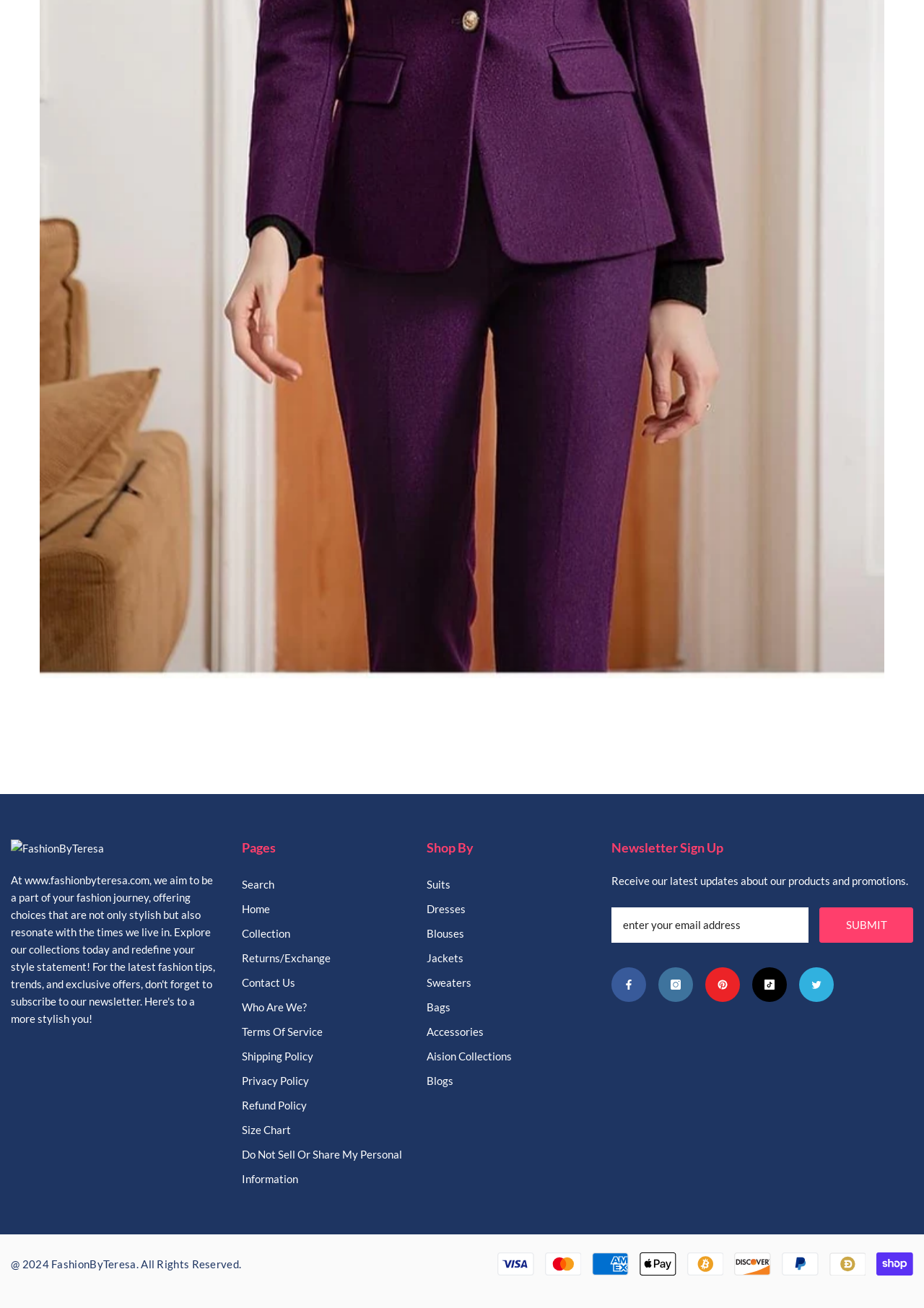Kindly determine the bounding box coordinates for the area that needs to be clicked to execute this instruction: "check Unit Training & Events 2024".

None